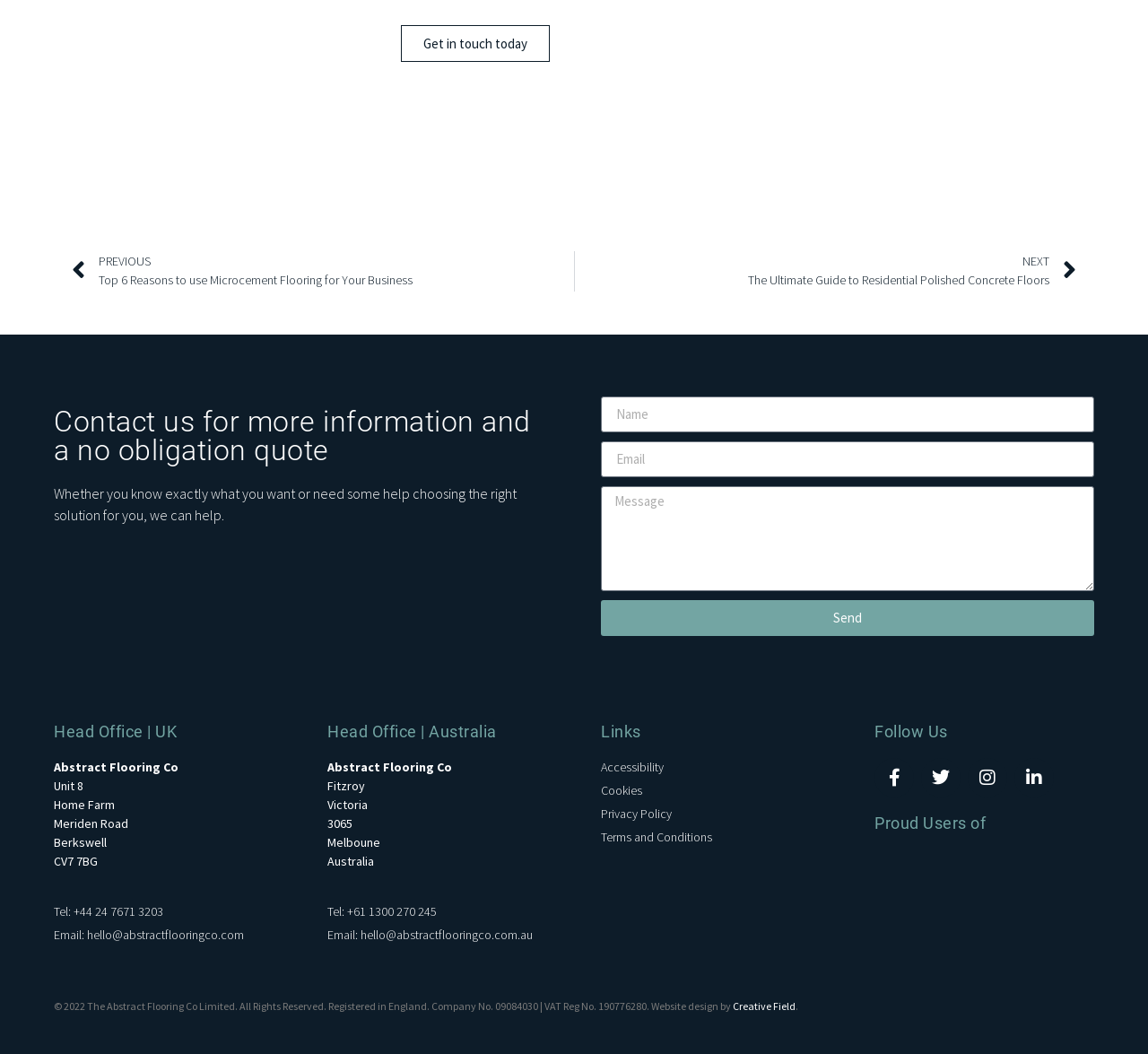What is the email address for the UK office?
Please provide a single word or phrase as the answer based on the screenshot.

hello@abstractflooringco.com